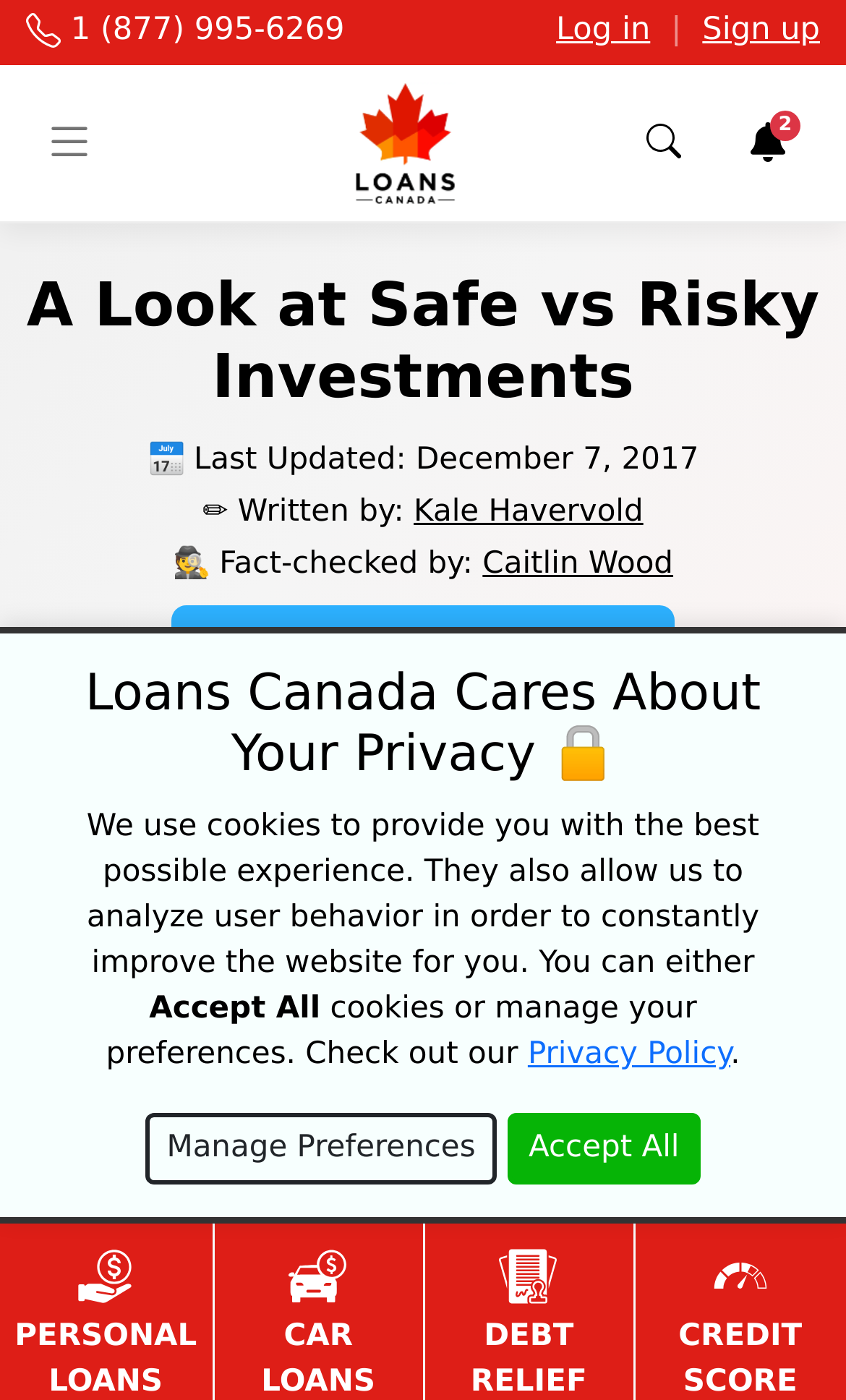Provide an in-depth caption for the contents of the webpage.

This webpage is about investing and financial planning, specifically discussing the differences between safe and risky investments. At the top left corner, there is a phone number "1 (877) 995-6269" and a small image next to it. On the top right corner, there are links to "Log in" and "Sign up", separated by a vertical bar. 

Below the top navigation bar, there is a Loans Canada logo, which is an image with a link. Next to the logo, there is a search bar with a button labeled "Search website". 

The main content of the webpage starts with a heading "A Look at Safe vs Risky Investments" followed by a subheading indicating the last updated date and the author's name. There is also an image related to the topic of safe and risky investments.

The main content is divided into two sections. The first section discusses the differences between safe and risky investments, and the second section provides links to related topics, such as "Home" and "Money". 

At the bottom of the webpage, there is a section about privacy policy, which includes a heading "Loans Canada Cares About Your Privacy 🔒" and a paragraph explaining the use of cookies on the website. There are also two buttons, "Manage Preferences" and "Accept All", allowing users to control their cookie preferences.